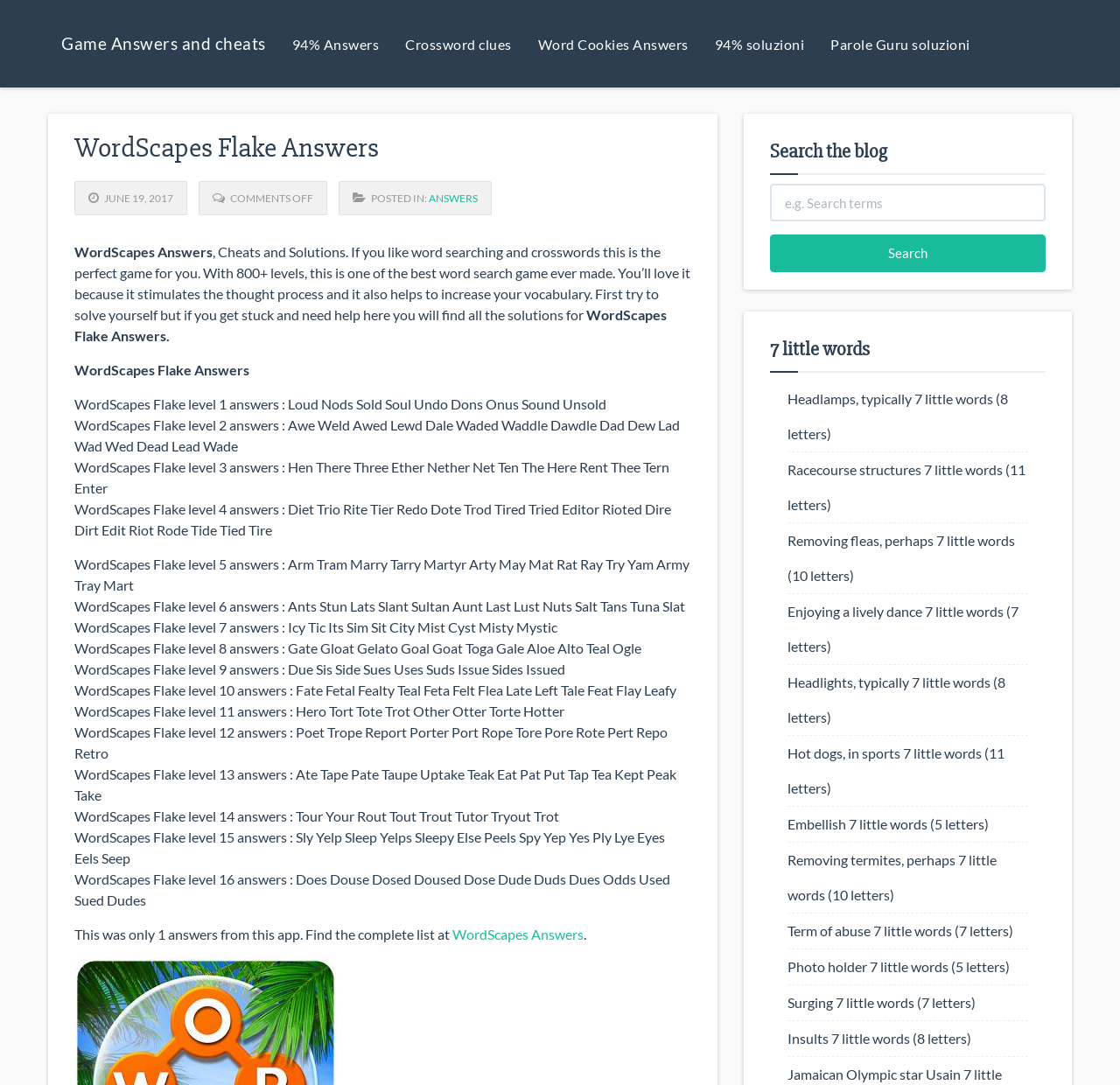Provide the bounding box coordinates, formatted as (top-left x, top-left y, bottom-right x, bottom-right y), with all values being floating point numbers between 0 and 1. Identify the bounding box of the UI element that matches the description: Word Cookies Answers

[0.468, 0.016, 0.626, 0.065]